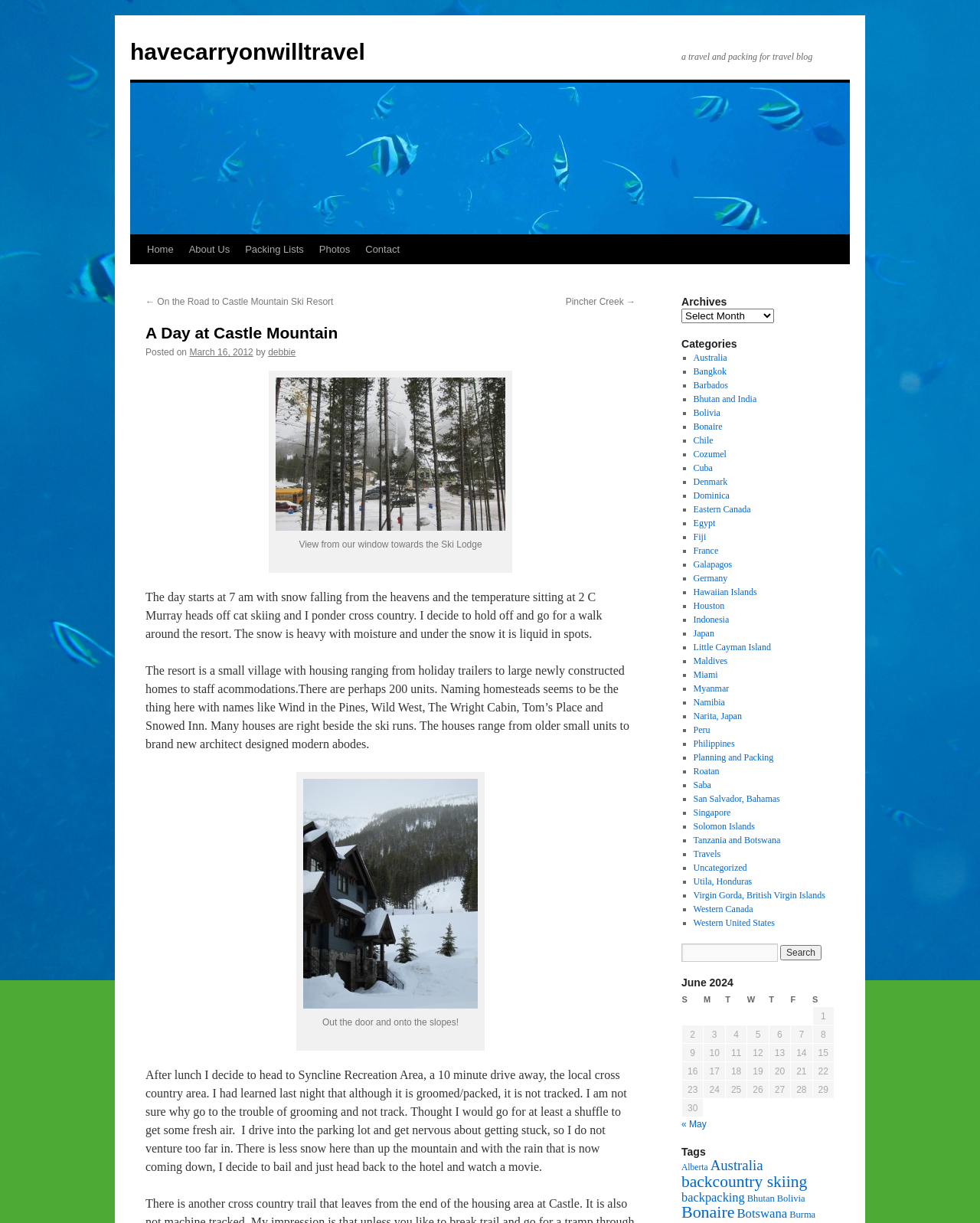Find the bounding box of the UI element described as follows: "Packing Lists".

[0.242, 0.192, 0.318, 0.216]